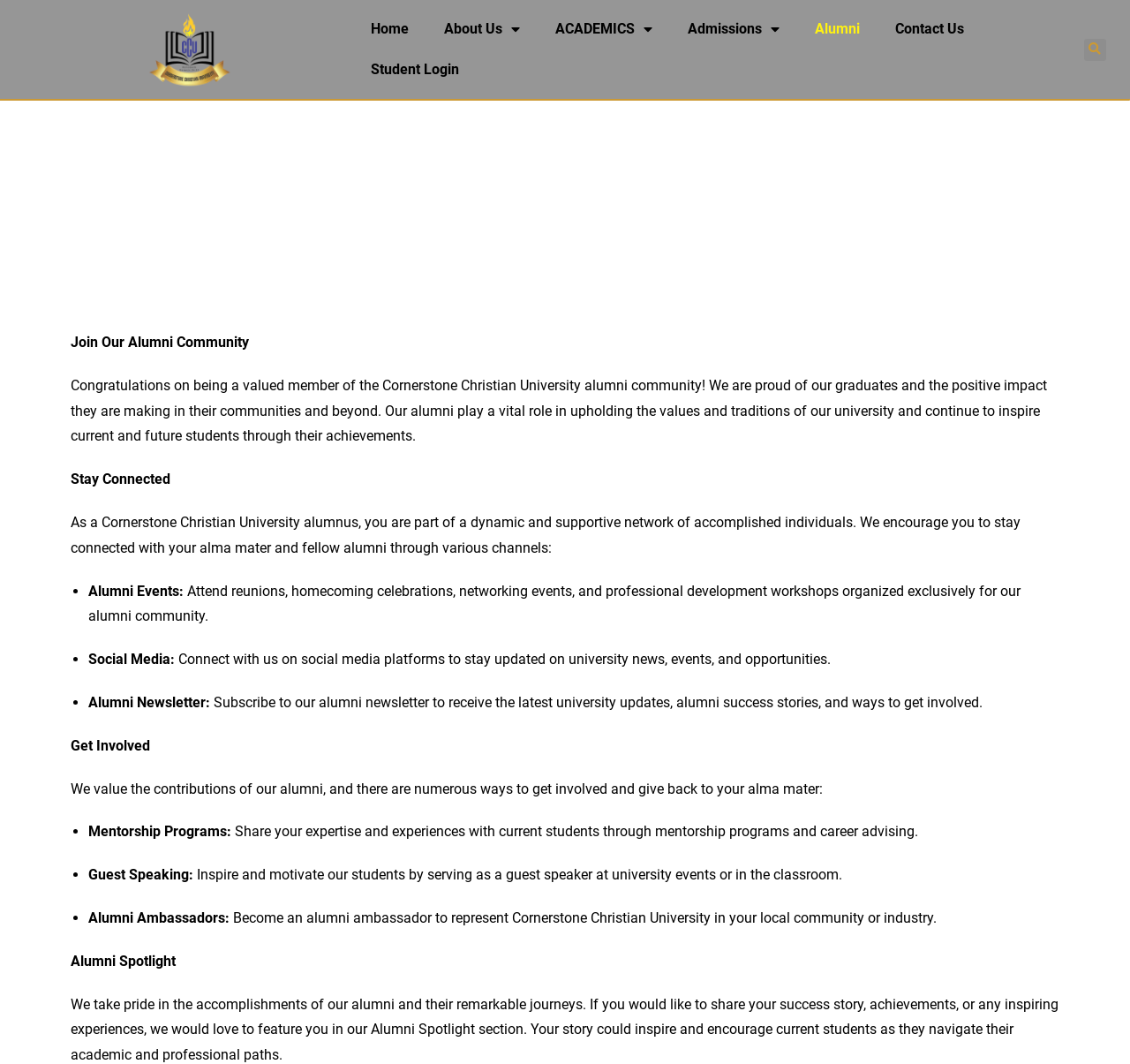Answer the following inquiry with a single word or phrase:
What is the Alumni Spotlight section for?

Sharing success stories